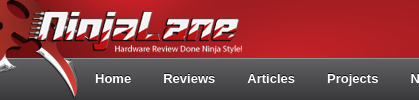How many navigation links are available?
Please answer the question with as much detail and depth as you can.

Below the logo, there are several navigation links available, which are 'Home', 'Reviews', 'Articles', 'Projects', and 'News', totaling 5 links that highlight the variety of content available on the site for computer enthusiasts.